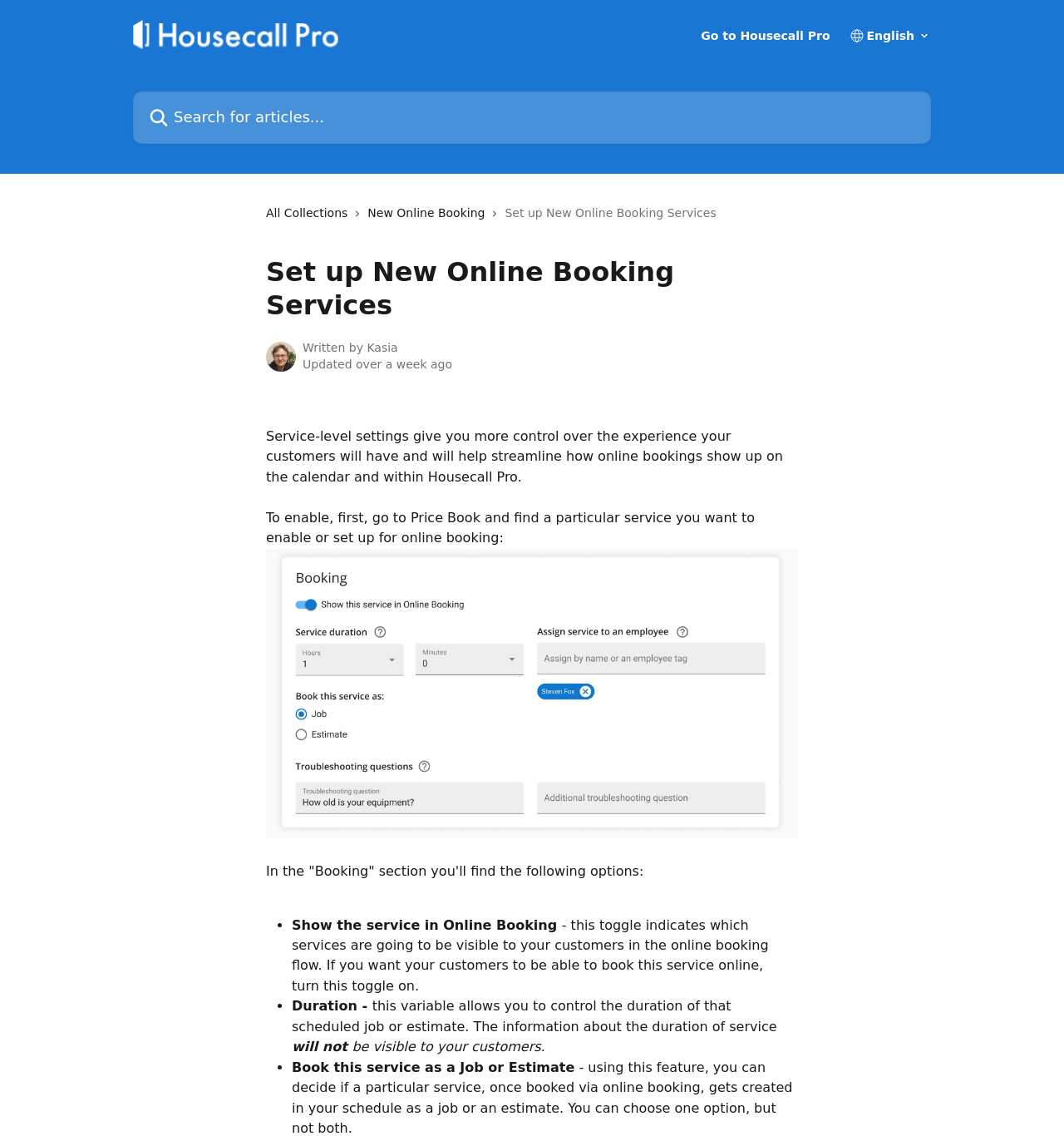Where can you find the 'Booking' section?
Please respond to the question with a detailed and informative answer.

I found the answer by reading the instructions in the webpage, which says 'To enable, first, go to Price Book and find a particular service you want to enable or set up for online booking:'